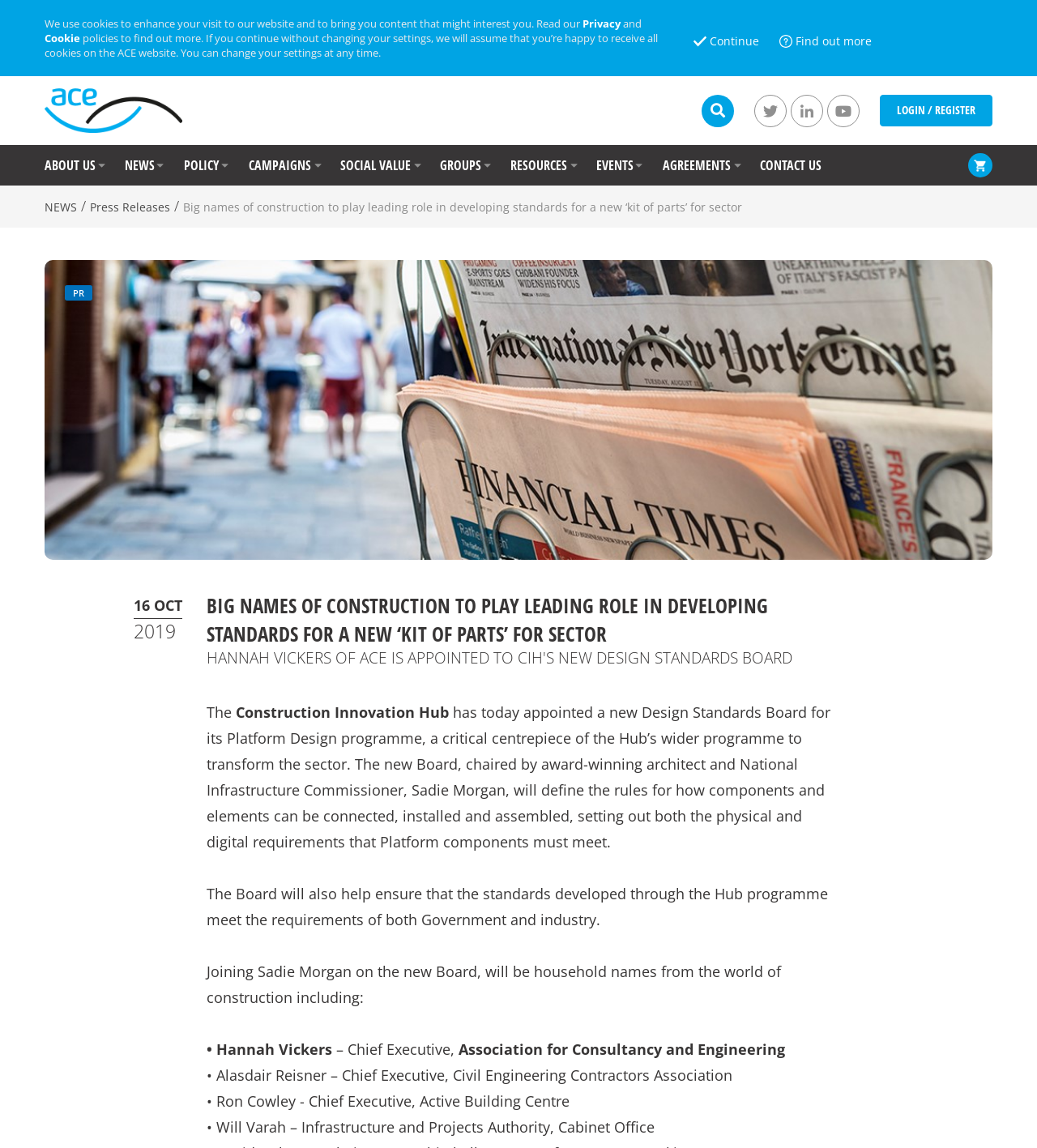Please locate the bounding box coordinates of the element that should be clicked to achieve the given instruction: "Click the 'Continue' button".

[0.668, 0.028, 0.733, 0.047]